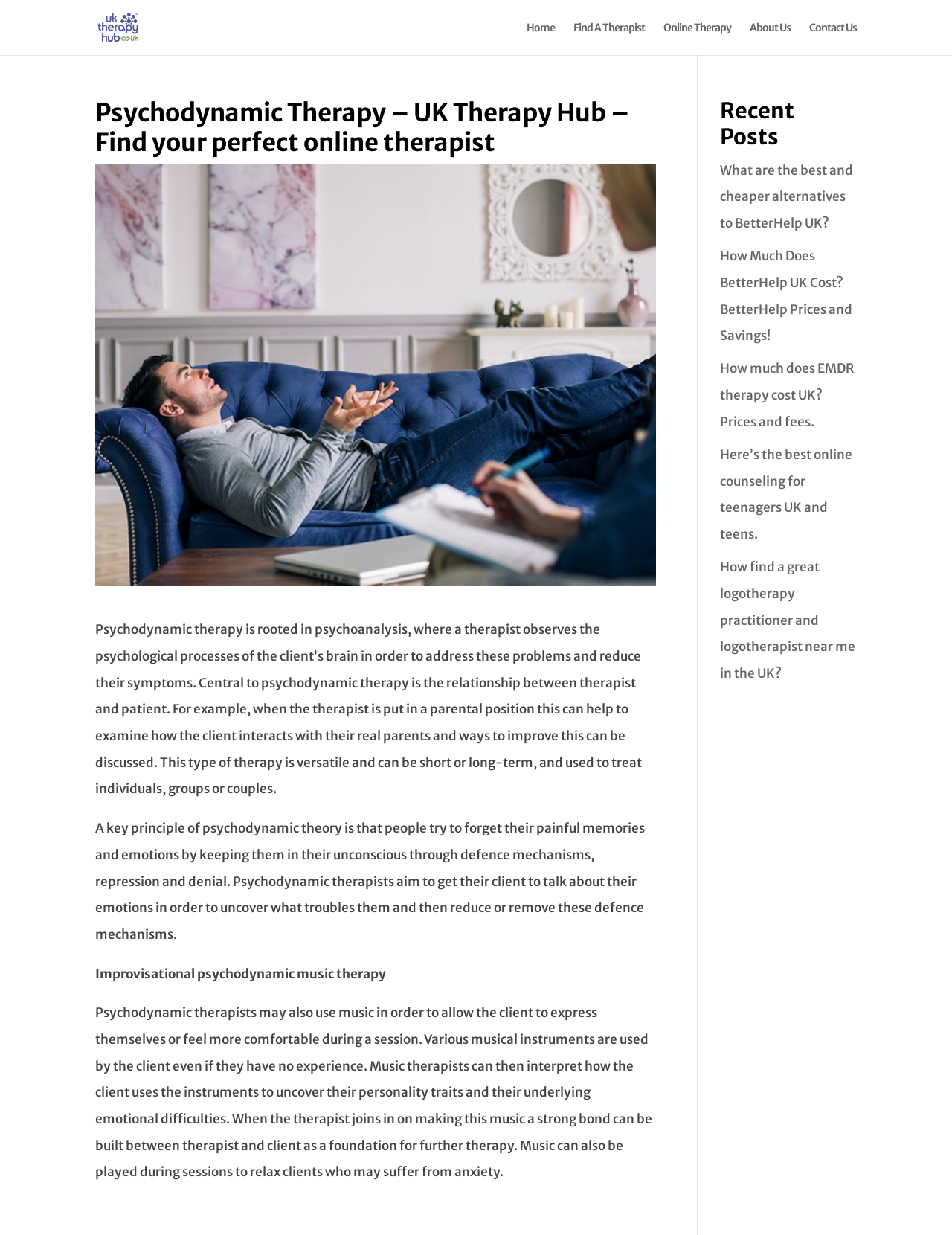Craft a detailed narrative of the webpage's structure and content.

The webpage is about psychodynamic therapy, specifically its principles, approaches, and applications. At the top left corner, there is a logo of "UK Therapy Hub" accompanied by a link to the hub's homepage. Next to it, there are five navigation links: "Home", "Find A Therapist", "Online Therapy", "About Us", and "Contact Us", which are aligned horizontally and take up about half of the top section of the page.

Below the navigation links, there is a main heading that reads "Psychodynamic Therapy – UK Therapy Hub – Find your perfect online therapist". This heading is followed by a block of text that explains the basics of psychodynamic therapy, including its roots in psychoanalysis, the importance of the therapist-patient relationship, and its versatility in treating individuals, groups, or couples.

Further down, there are two more blocks of text that delve deeper into psychodynamic theory, discussing how people try to forget painful memories and emotions, and how therapists aim to uncover these underlying issues. The fourth block of text introduces improvisational psychodynamic music therapy, where music is used to help clients express themselves and build a bond with the therapist.

On the right side of the page, there is a section titled "Recent Posts", which lists five links to recent articles, including topics such as alternatives to BetterHelp UK, the cost of EMDR therapy, and online counseling for teenagers.